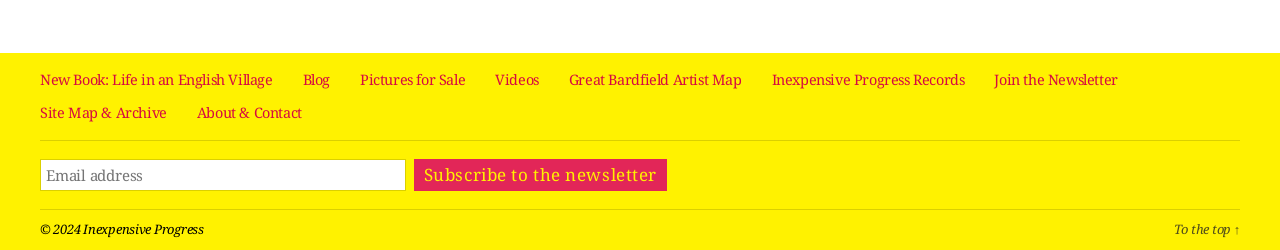Provide a short answer to the following question with just one word or phrase: How many elements are in the contentinfo section?

5